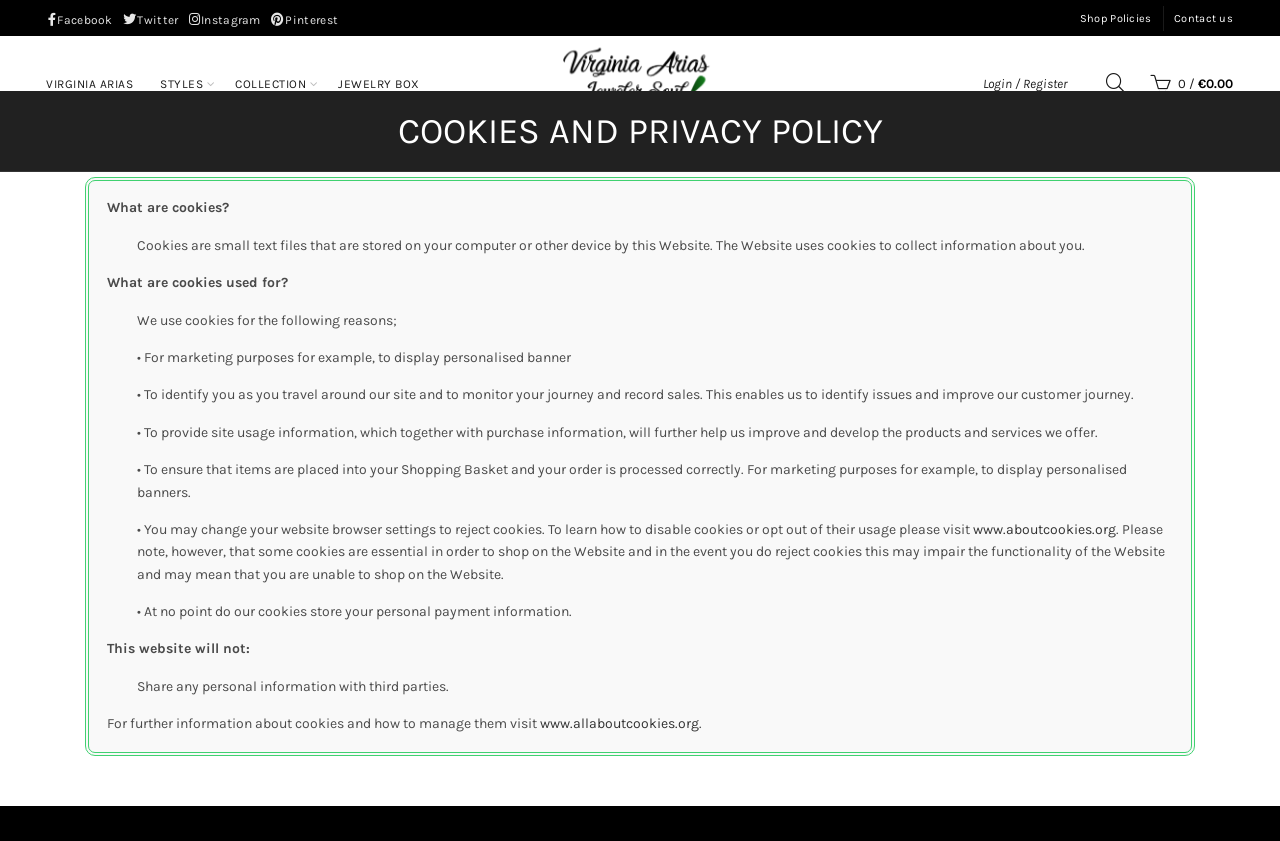Identify the coordinates of the bounding box for the element that must be clicked to accomplish the instruction: "Login or register to the website".

[0.768, 0.089, 0.834, 0.109]